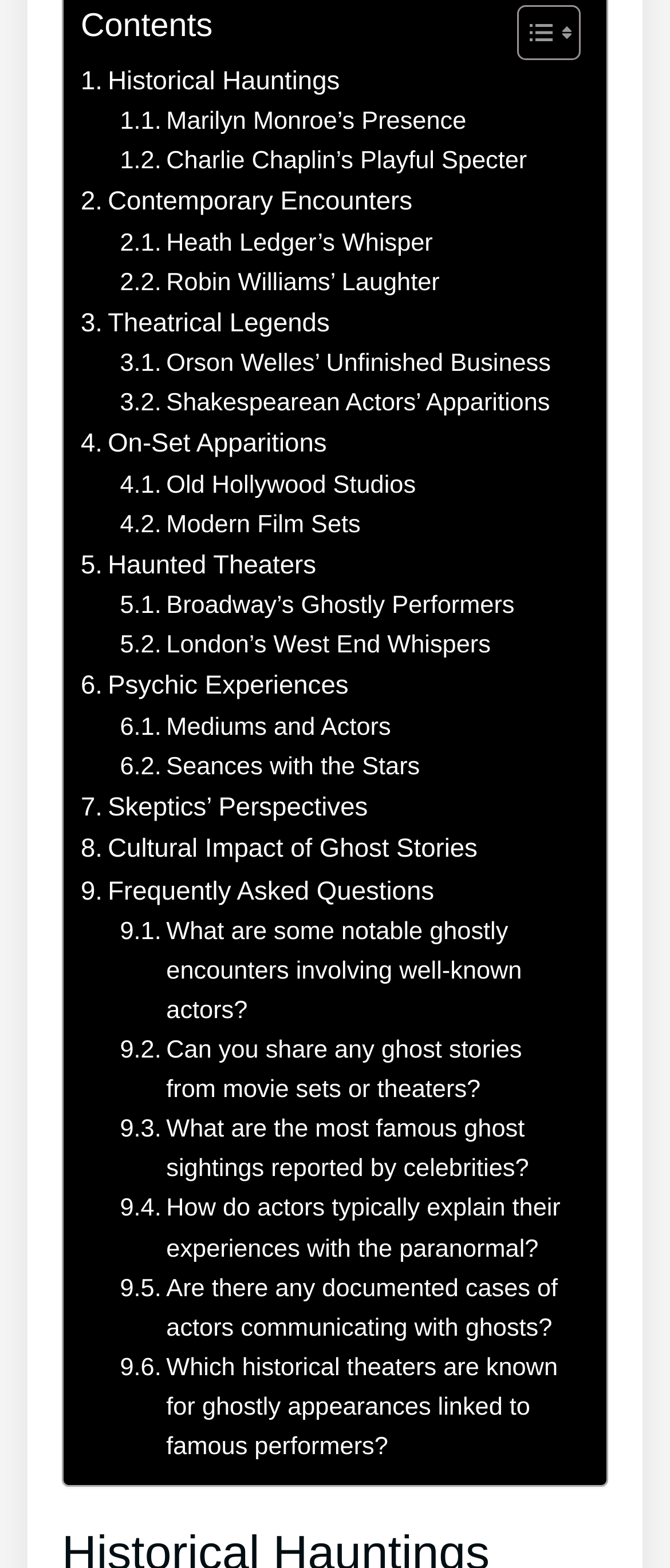Can you determine the bounding box coordinates of the area that needs to be clicked to fulfill the following instruction: "Click the 'Toggle Table of Content' button"?

[0.733, 0.002, 0.854, 0.039]